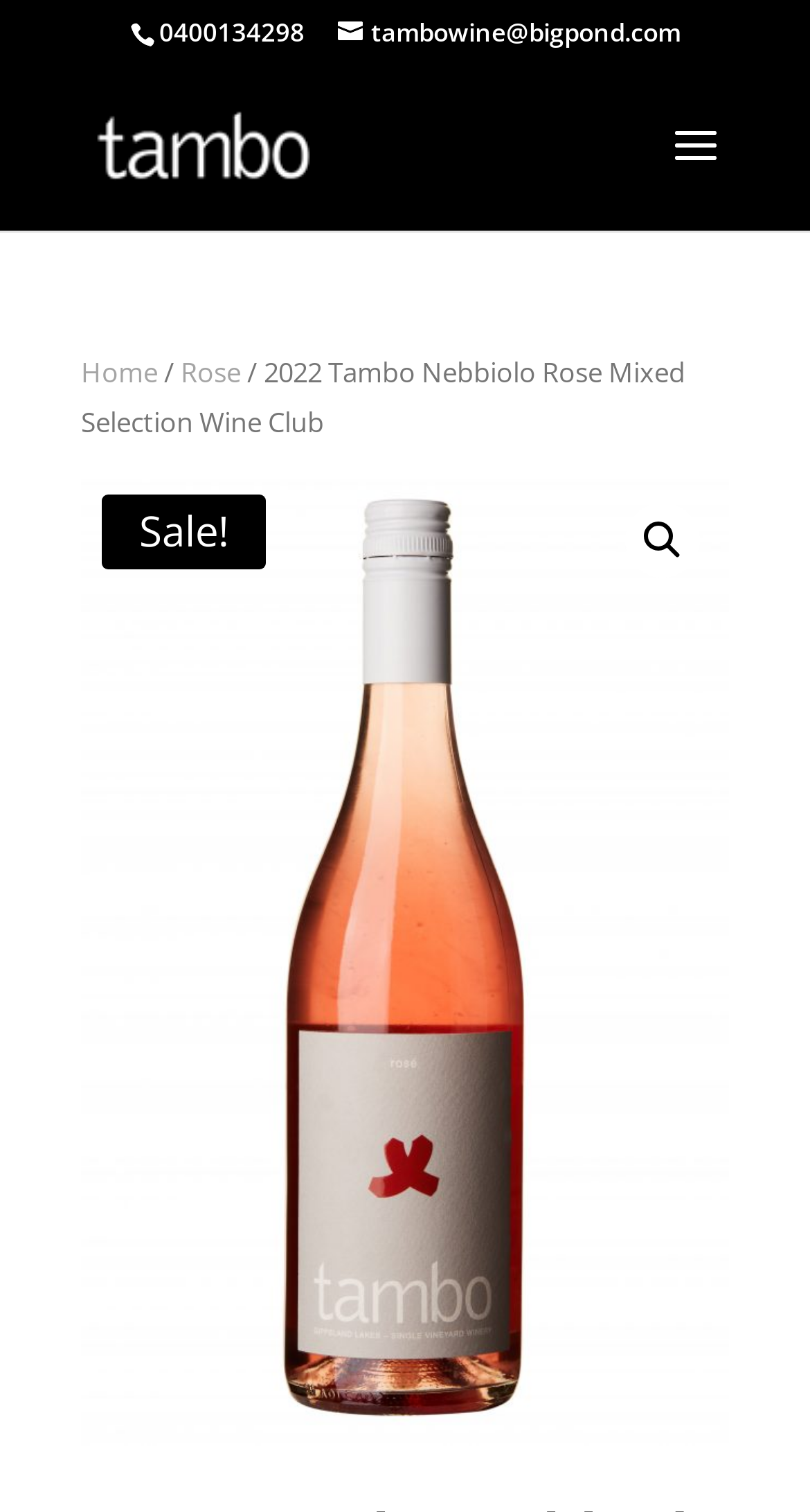What is the current status of the wine?
Could you give a comprehensive explanation in response to this question?

I found the current status of the wine by looking at the static text element with the bounding box coordinates [0.172, 0.333, 0.282, 0.37], which contains the text 'Sale!'.